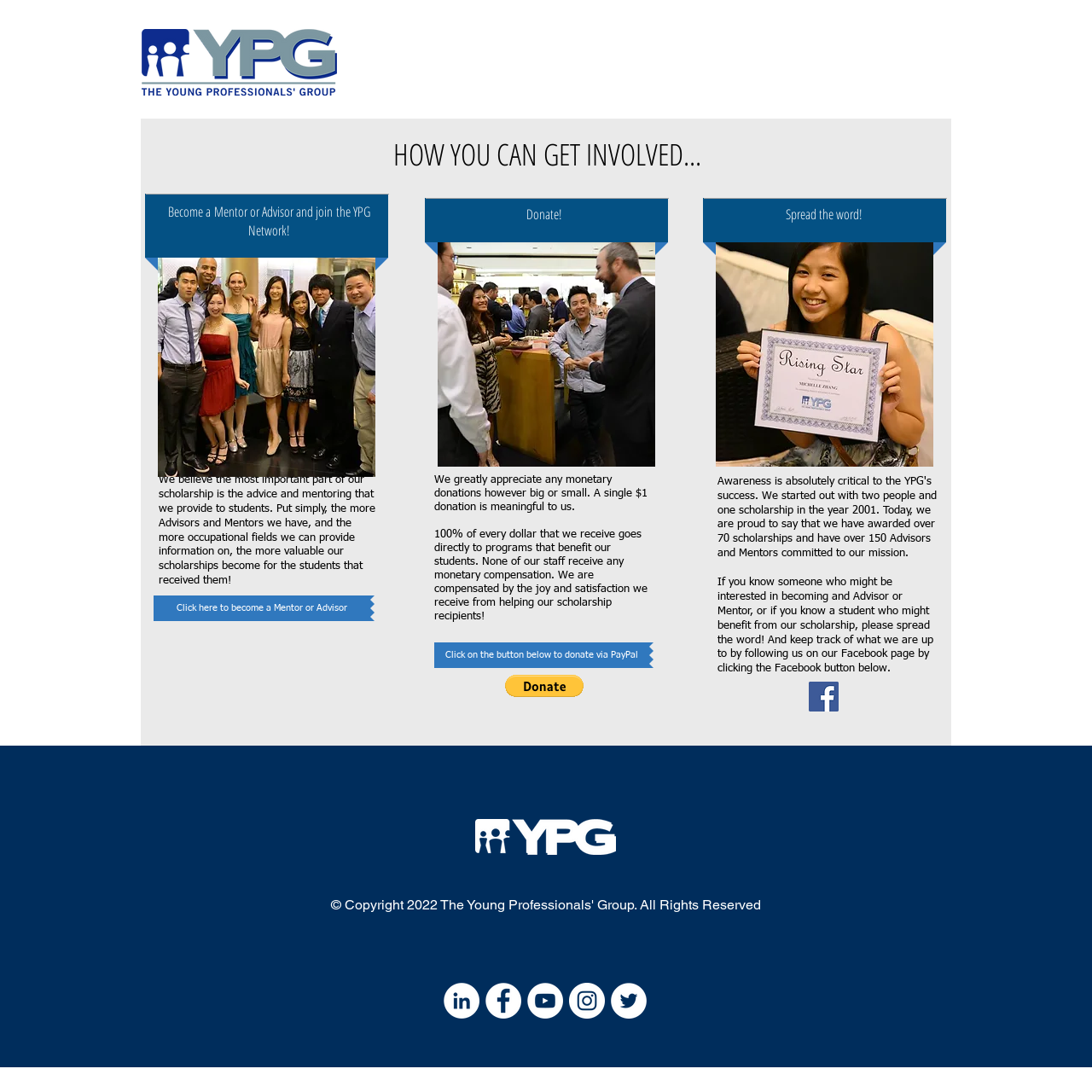Given the element description aria-label="Instagram - White Circle", predict the bounding box coordinates for the UI element in the webpage screenshot. The format should be (top-left x, top-left y, bottom-right x, bottom-right y), and the values should be between 0 and 1.

[0.521, 0.9, 0.554, 0.933]